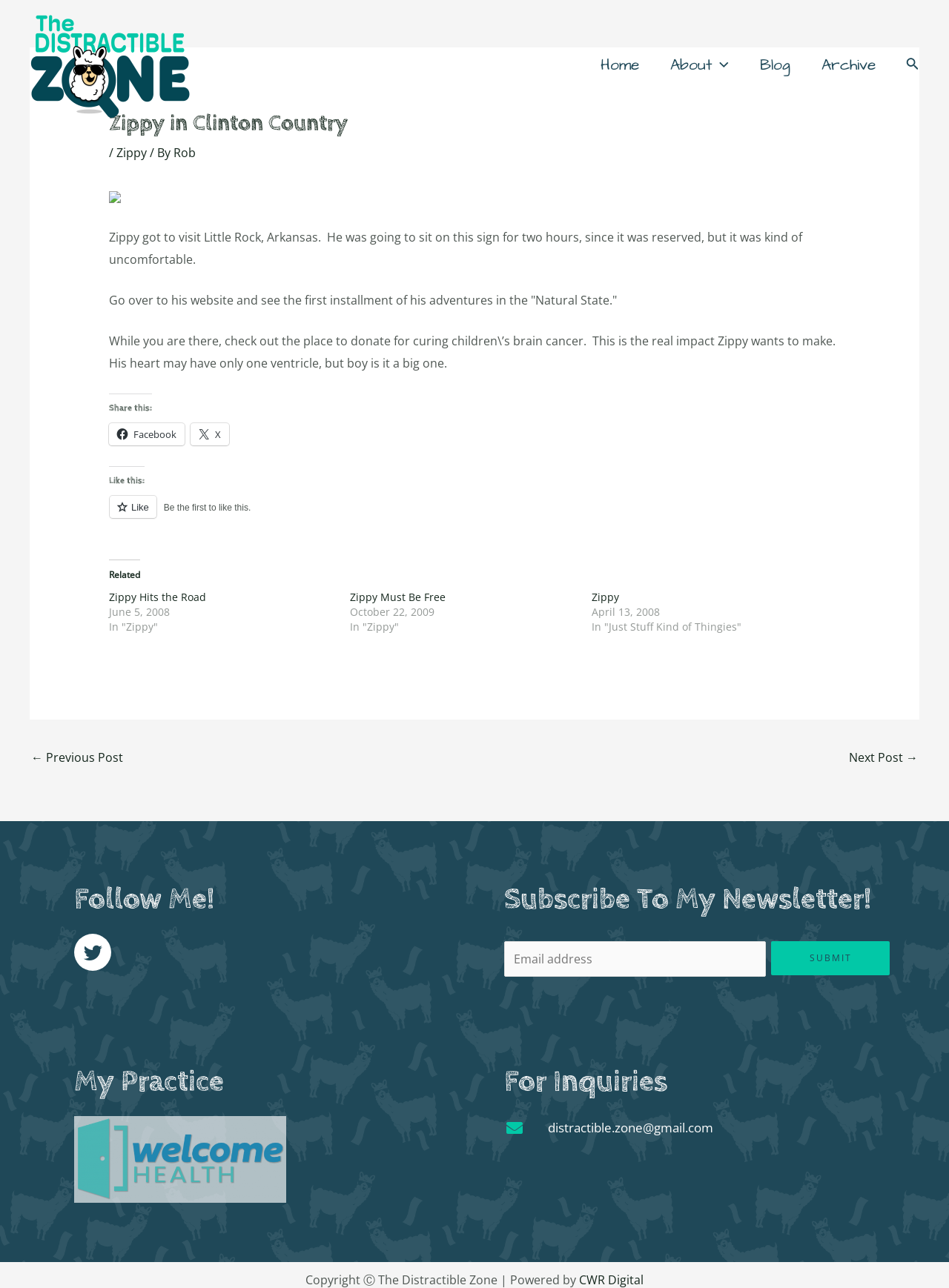Find the bounding box coordinates for the HTML element described as: "CWR Digital". The coordinates should consist of four float values between 0 and 1, i.e., [left, top, right, bottom].

[0.61, 0.987, 0.678, 1.0]